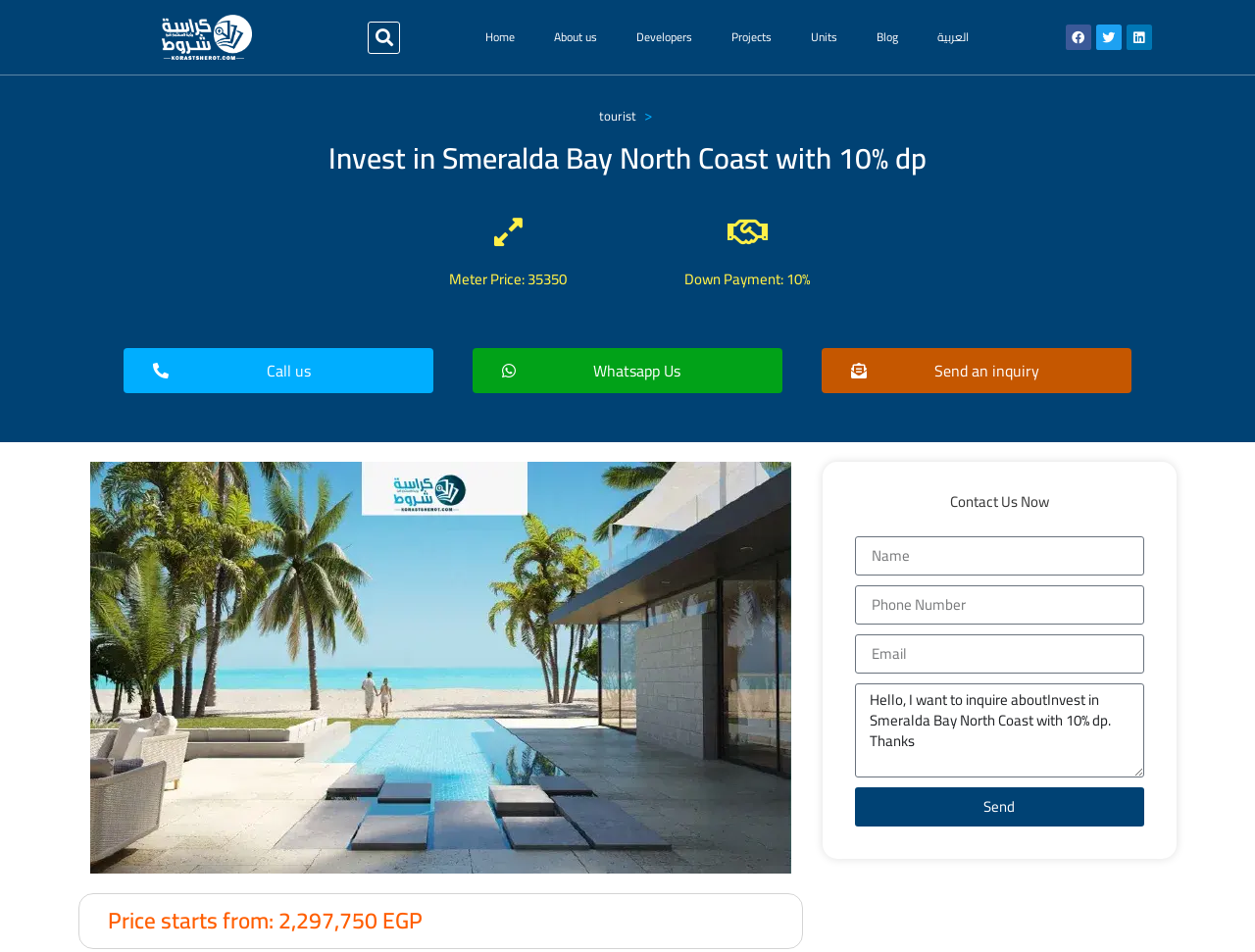Write an elaborate caption that captures the essence of the webpage.

This webpage is about Smeralda Bay North Coast Village, a prominent tourist resort in Egypt. At the top, there is a navigation menu with links to "Home", "About us", "Developers", "Projects", "Units", "Blog", and "العربية". Below the navigation menu, there are social media links to Facebook, Twitter, and Linkedin.

The main content of the webpage is divided into two sections. On the left side, there is a large image of the resort, taking up most of the vertical space. On the right side, there is a heading that reads "Invest in Smeralda Bay North Coast with 10% dp", followed by two subheadings: "Meter Price: 35350" and "Down Payment: 10%". Below these headings, there are three call-to-action links: "Call us", "Whatsapp Us", and "Send an inquiry".

At the bottom of the page, there is a section with a heading "Price starts from: 2,297,750 EGP". Below this heading, there is a contact form with fields for "Name", "رقم الهاتف" (phone number), "Email", and "Message". The form also includes a "Send" button. Above the contact form, there is a static text that reads "Contact Us Now".